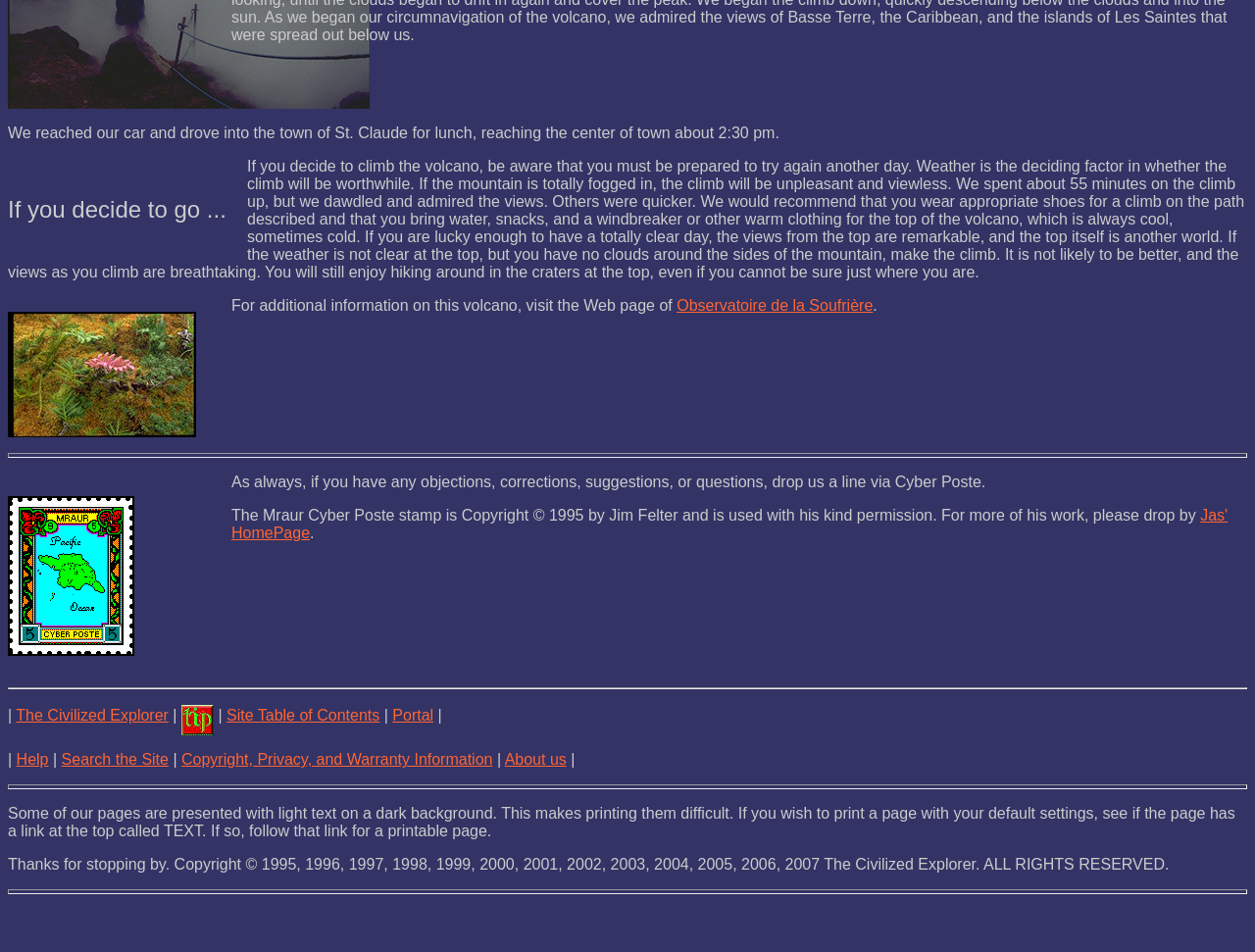What should you wear for the climb?
Make sure to answer the question with a detailed and comprehensive explanation.

According to the text, 'We would recommend that you wear appropriate shoes for a climb on the path described...' which suggests that wearing appropriate shoes is necessary for the climb.